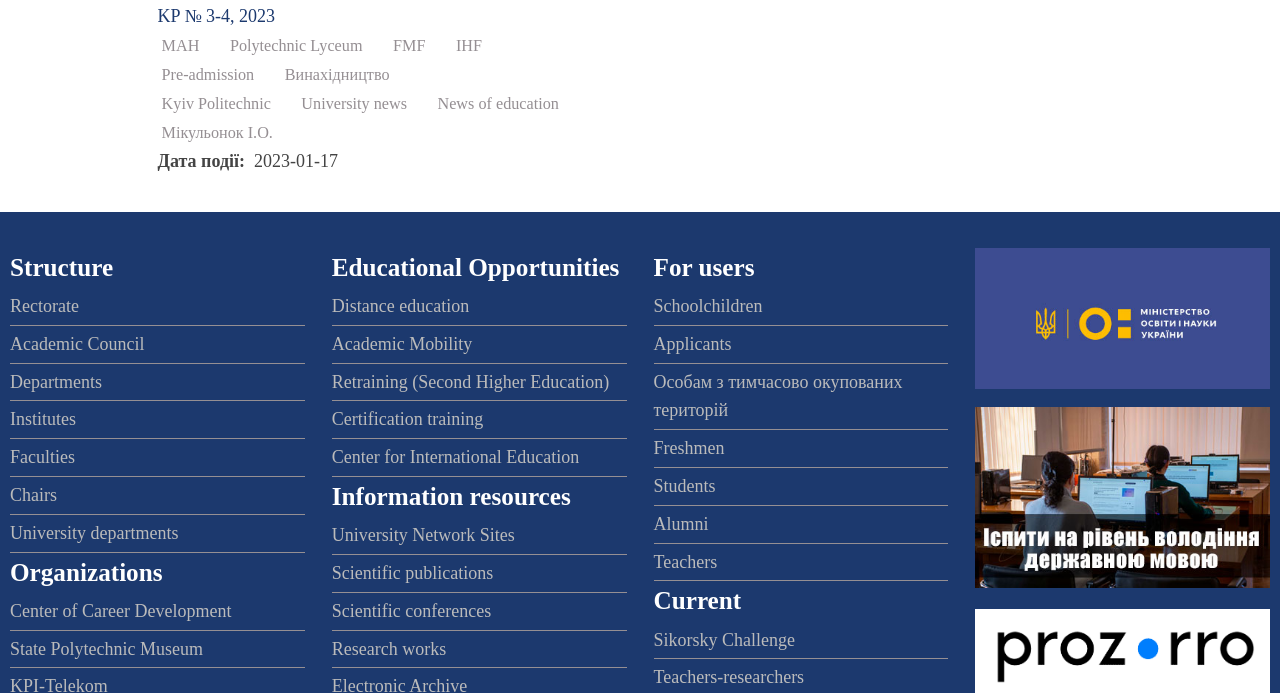Identify the bounding box coordinates for the element you need to click to achieve the following task: "Check the 'Center of Career Development'". The coordinates must be four float values ranging from 0 to 1, formatted as [left, top, right, bottom].

[0.008, 0.867, 0.181, 0.896]